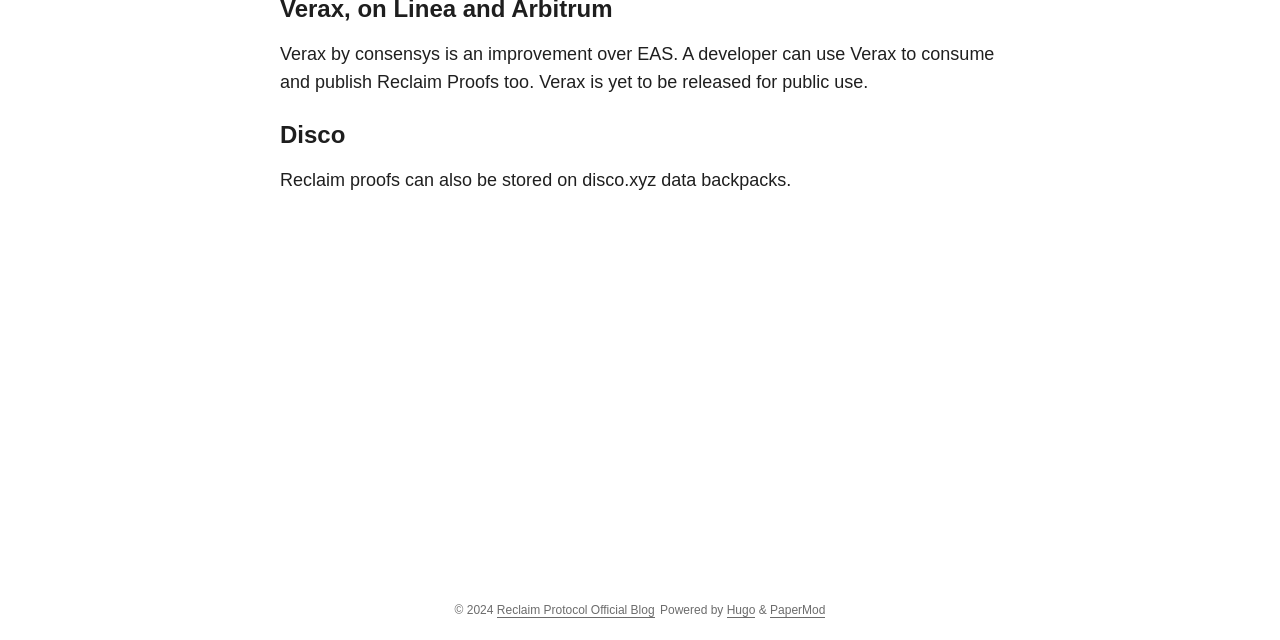Locate the bounding box coordinates of the UI element described by: "Reclaim Protocol Official Blog". Provide the coordinates as four float numbers between 0 and 1, formatted as [left, top, right, bottom].

[0.388, 0.942, 0.511, 0.966]